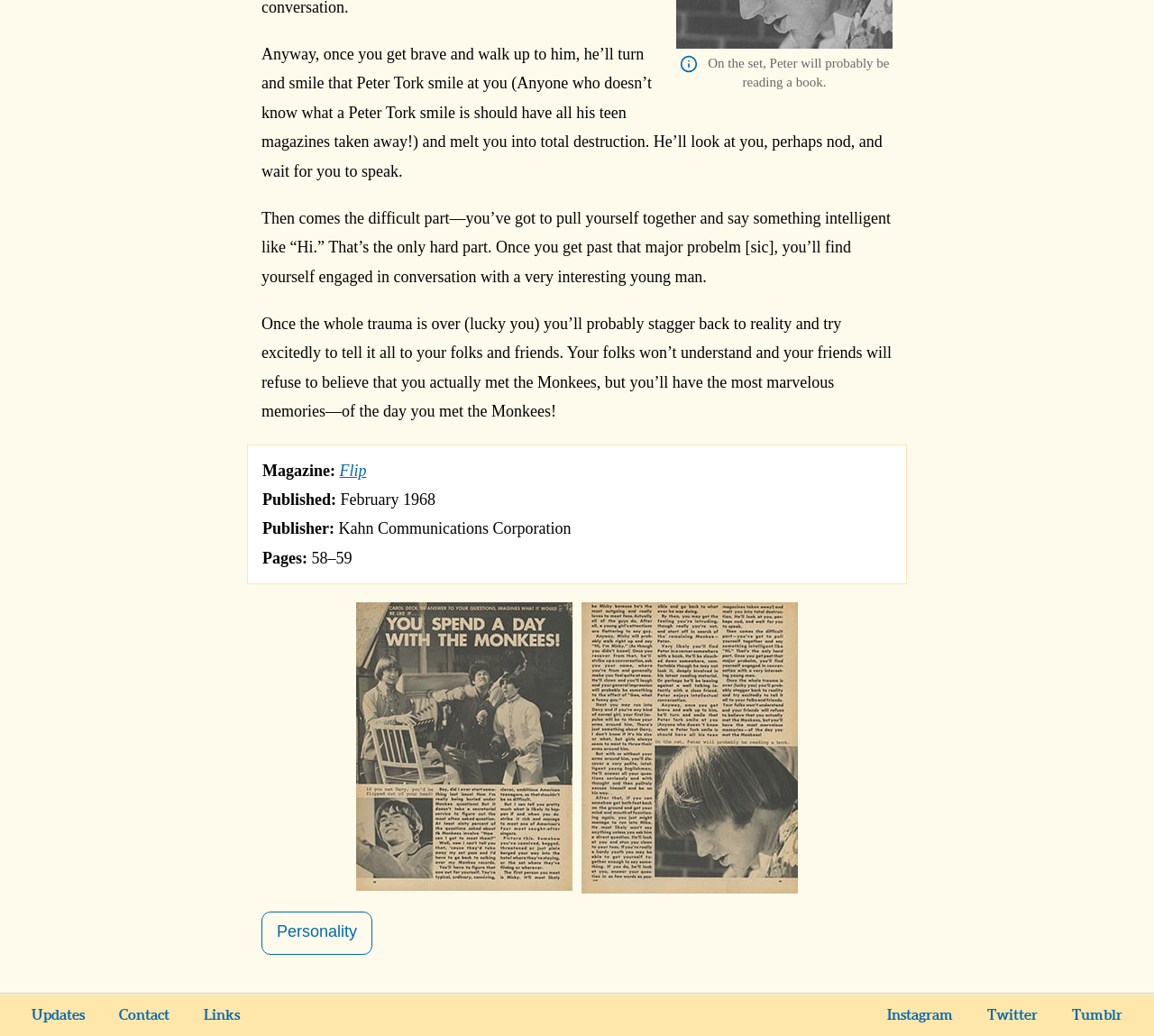Please identify the bounding box coordinates of the element that needs to be clicked to execute the following command: "Click on 'Info' link". Provide the bounding box using four float numbers between 0 and 1, formatted as [left, top, right, bottom].

[0.589, 0.053, 0.604, 0.071]